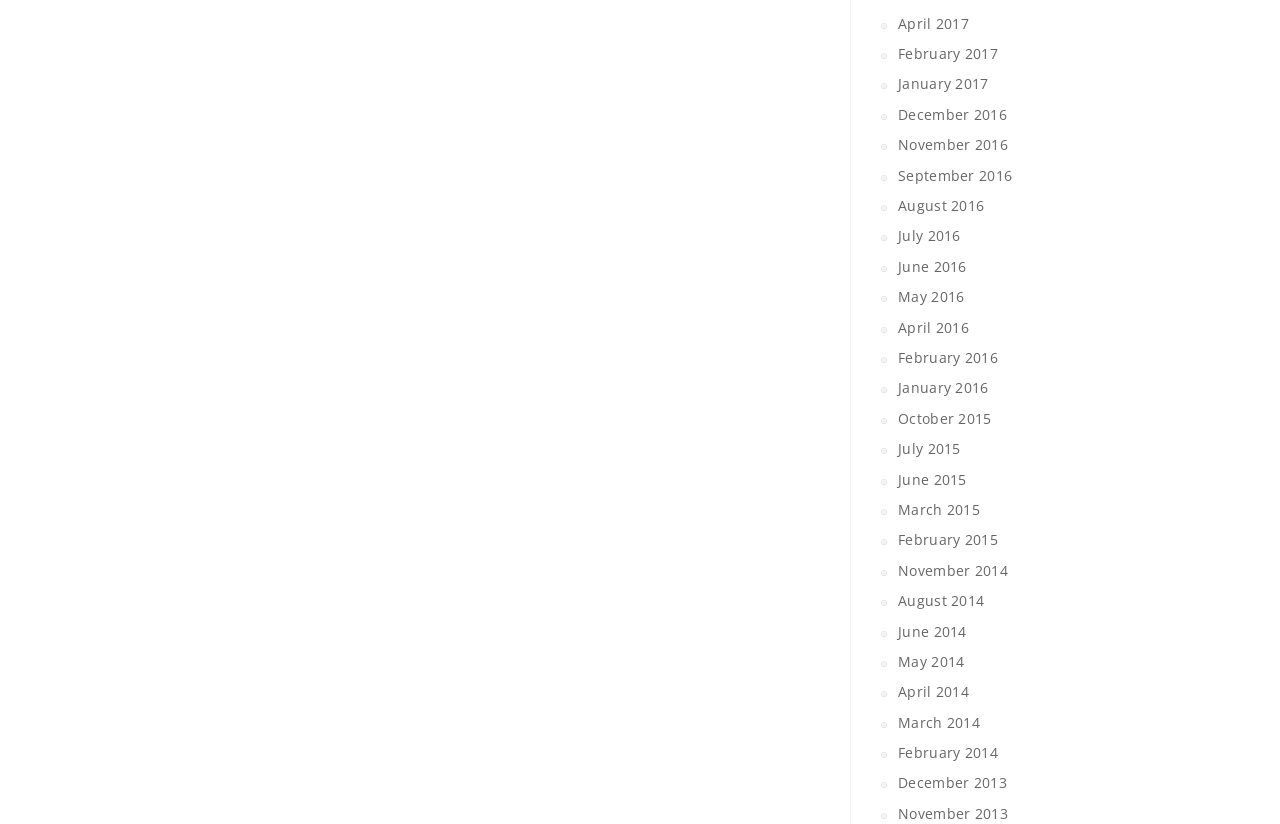How many months are listed in 2016?
Using the details shown in the screenshot, provide a comprehensive answer to the question.

I counted the number of links with '2016' in their text and found that there are 12 months listed in 2016.